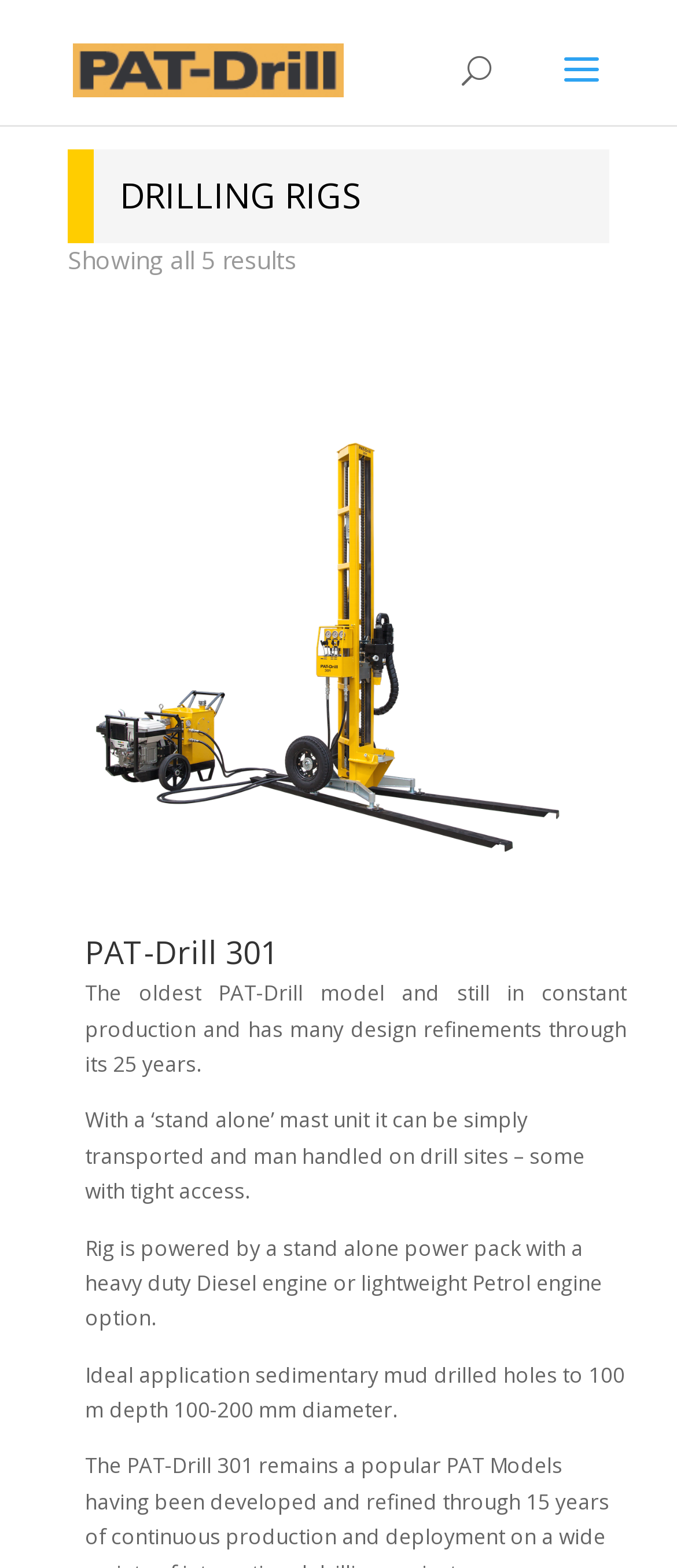How many results are shown on the page?
Refer to the screenshot and answer in one word or phrase.

5